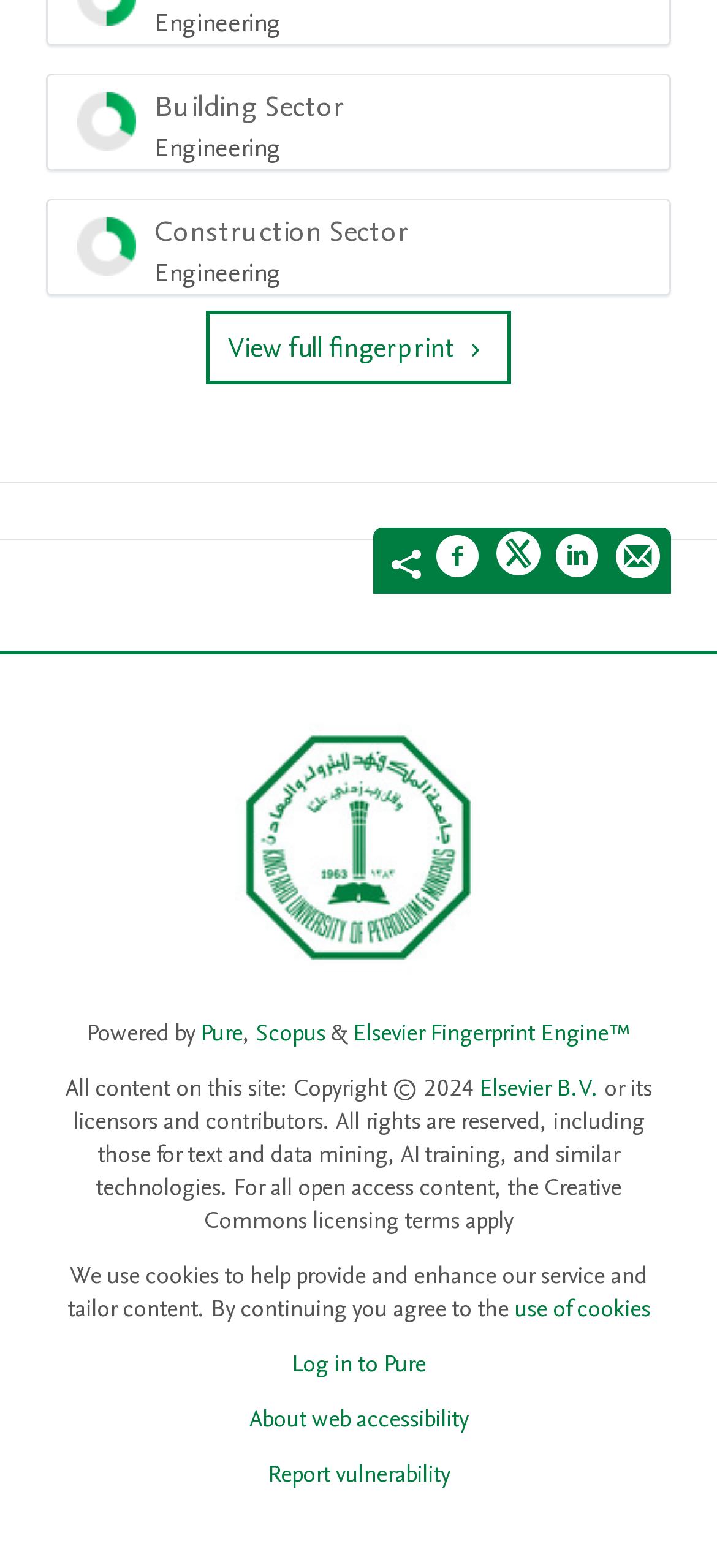Please identify the bounding box coordinates of the clickable area that will fulfill the following instruction: "Share on LinkedIn". The coordinates should be in the format of four float numbers between 0 and 1, i.e., [left, top, right, bottom].

[0.774, 0.34, 0.838, 0.376]